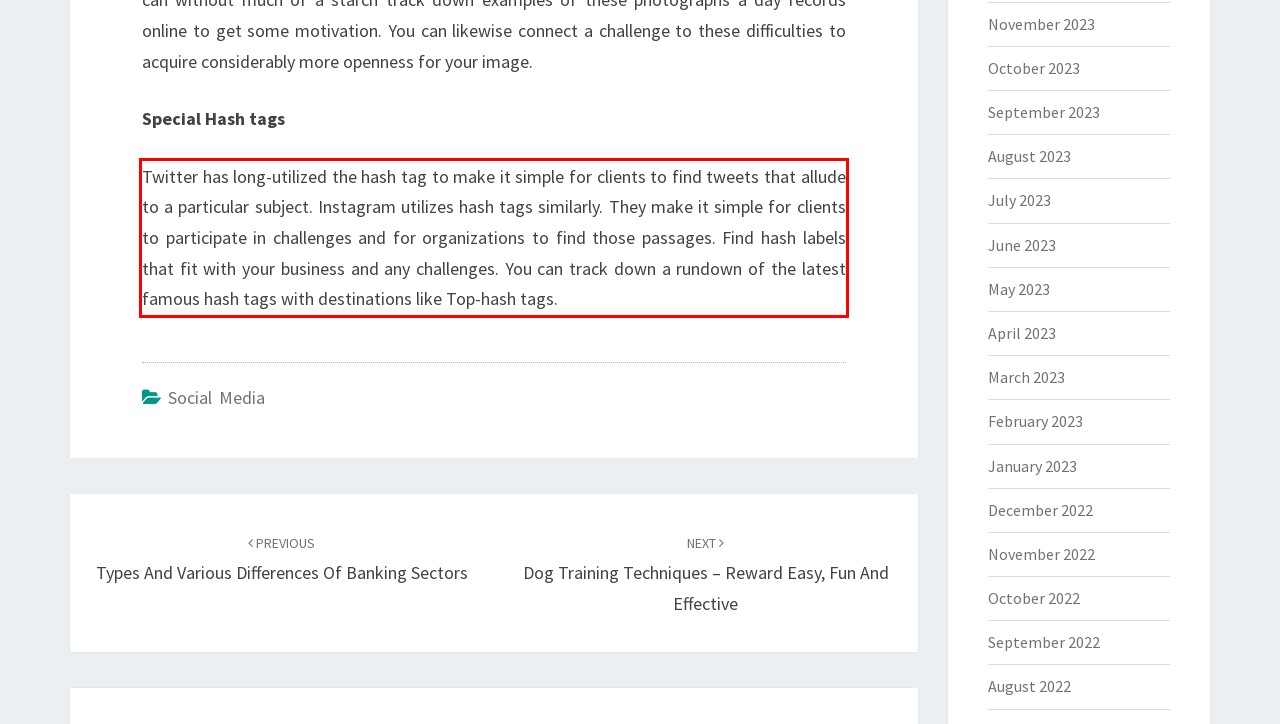You have a screenshot of a webpage, and there is a red bounding box around a UI element. Utilize OCR to extract the text within this red bounding box.

Twitter has long-utilized the hash tag to make it simple for clients to find tweets that allude to a particular subject. Instagram utilizes hash tags similarly. They make it simple for clients to participate in challenges and for organizations to find those passages. Find hash labels that fit with your business and any challenges. You can track down a rundown of the latest famous hash tags with destinations like Top-hash tags.